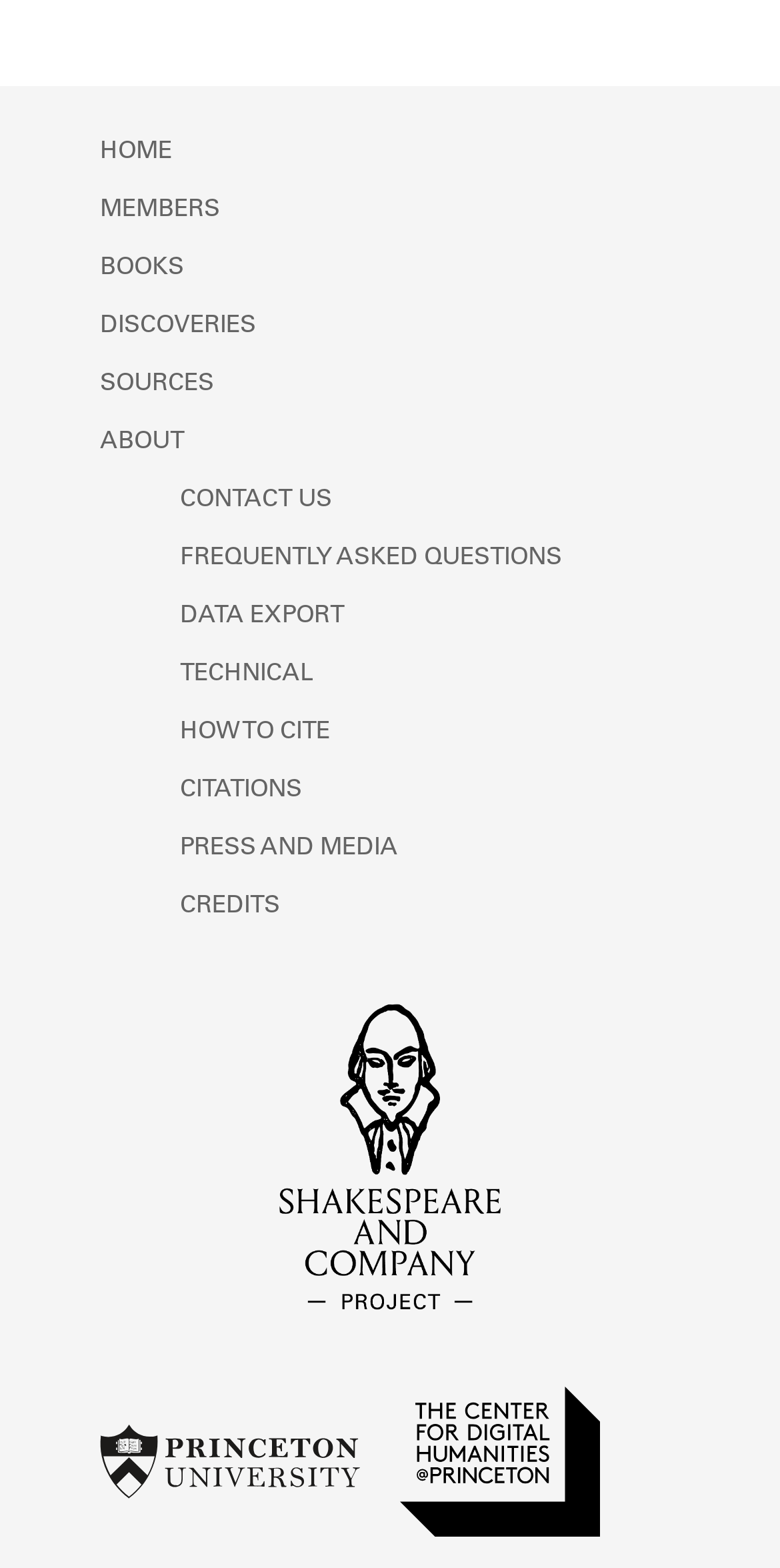Find the bounding box coordinates of the element I should click to carry out the following instruction: "go to Princeton University".

[0.128, 0.909, 0.462, 0.962]